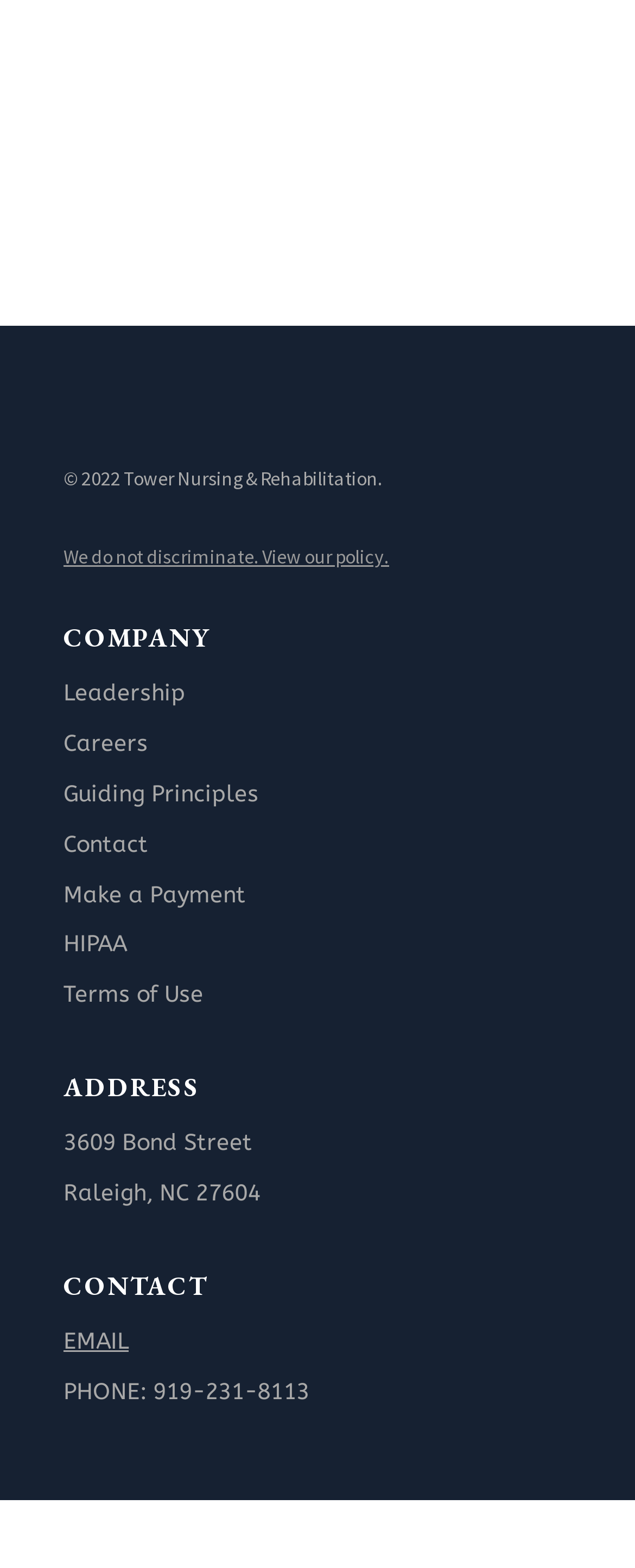What is the address of the company?
Using the details shown in the screenshot, provide a comprehensive answer to the question.

The address of the company can be found in the address section, where it says '3609 Bond Street' and 'Raleigh, NC 27604'.